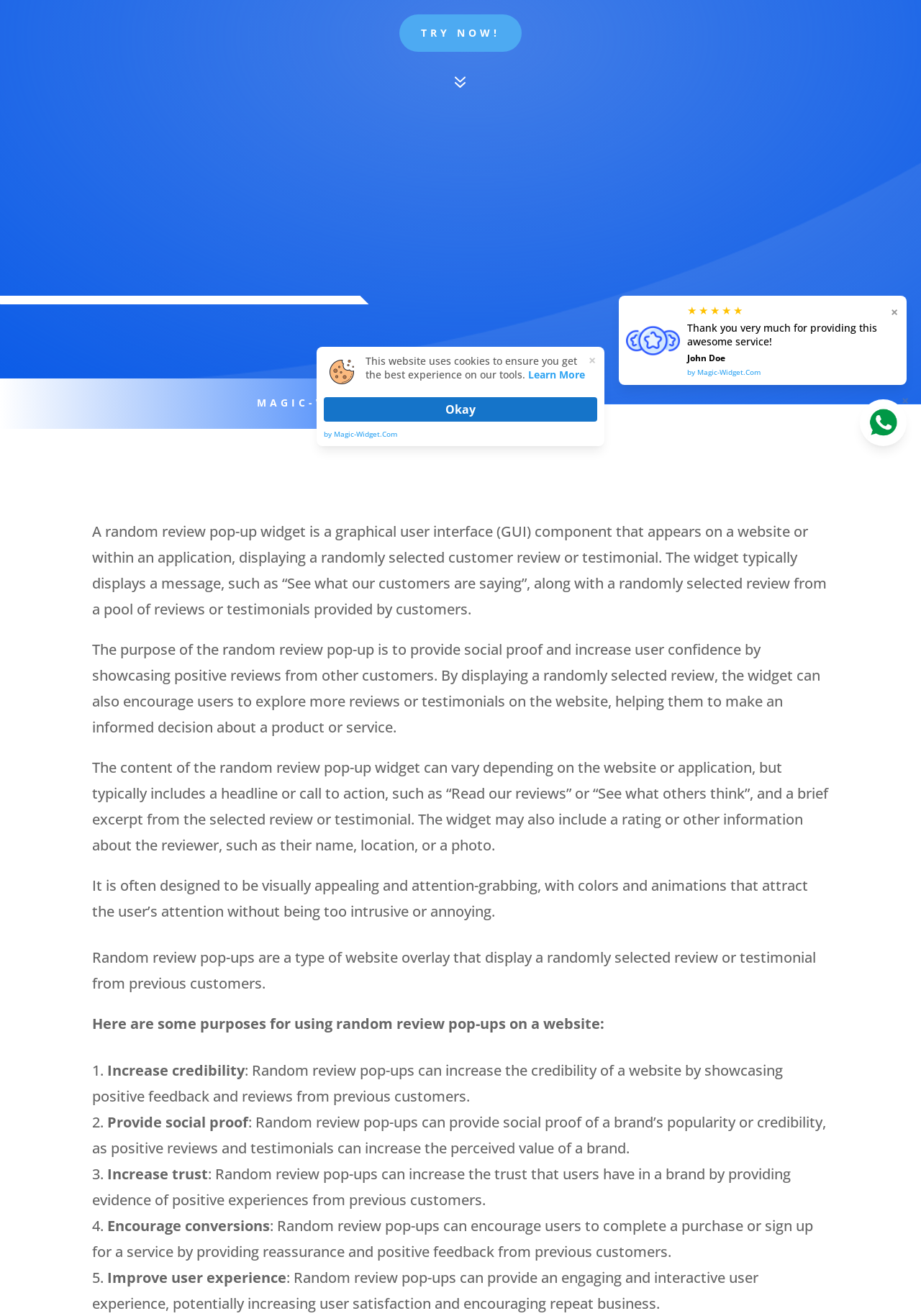Identify the bounding box of the HTML element described here: "SEO expert". Provide the coordinates as four float numbers between 0 and 1: [left, top, right, bottom].

None